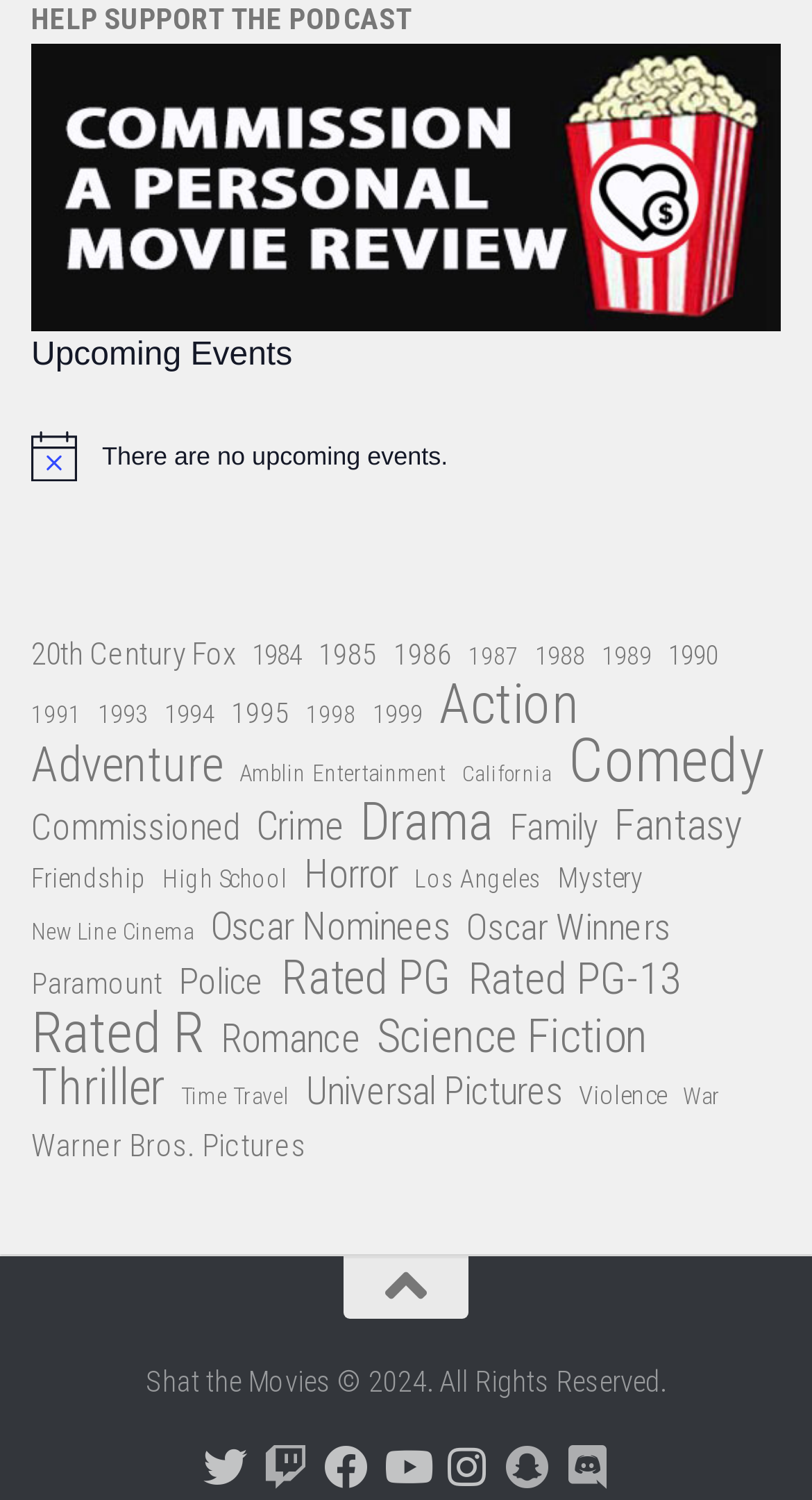How many social media platforms are listed at the bottom of the webpage?
Look at the image and respond with a one-word or short-phrase answer.

7